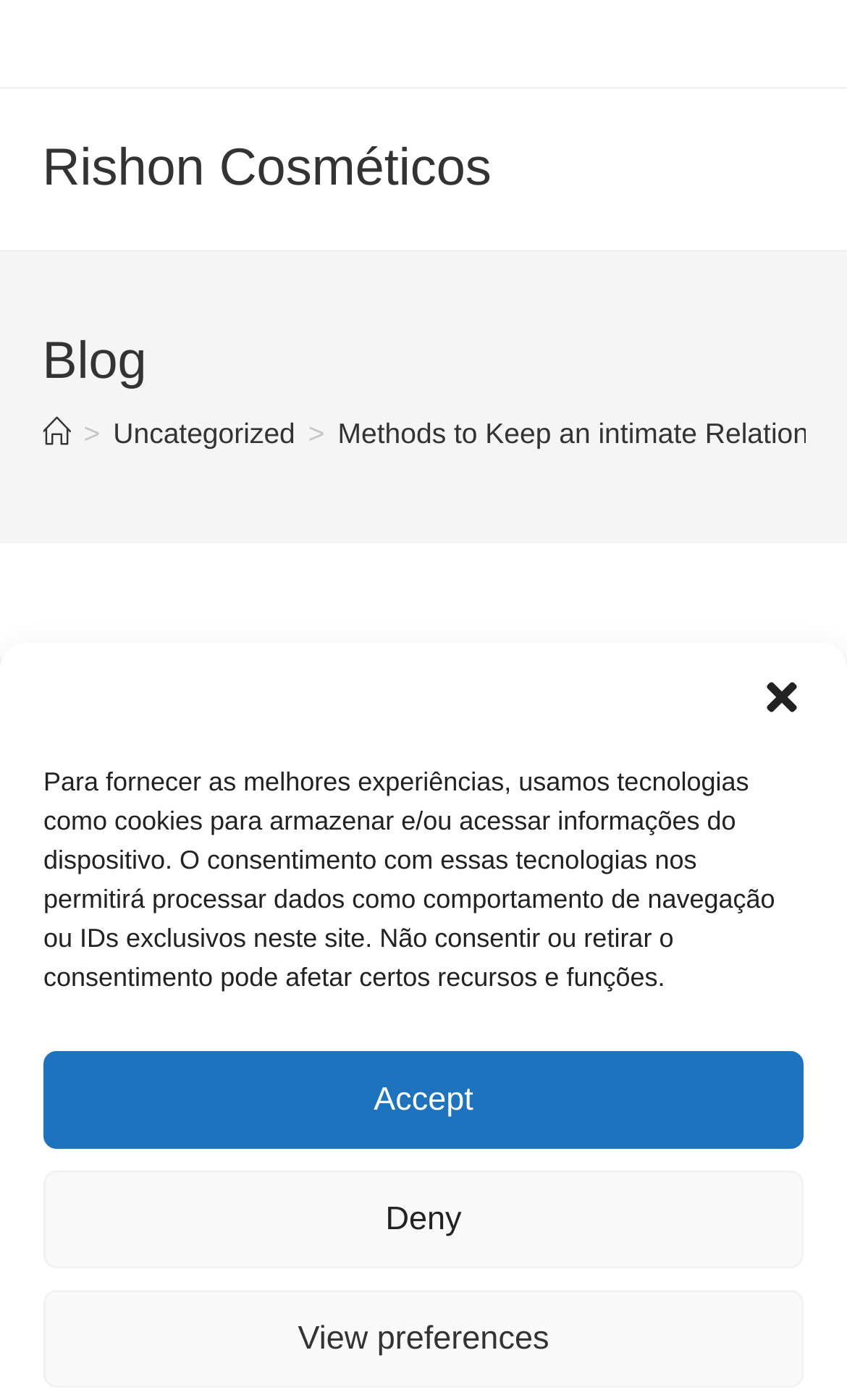Extract the bounding box coordinates for the described element: "Deny". The coordinates should be represented as four float numbers between 0 and 1: [left, top, right, bottom].

[0.051, 0.836, 0.949, 0.906]